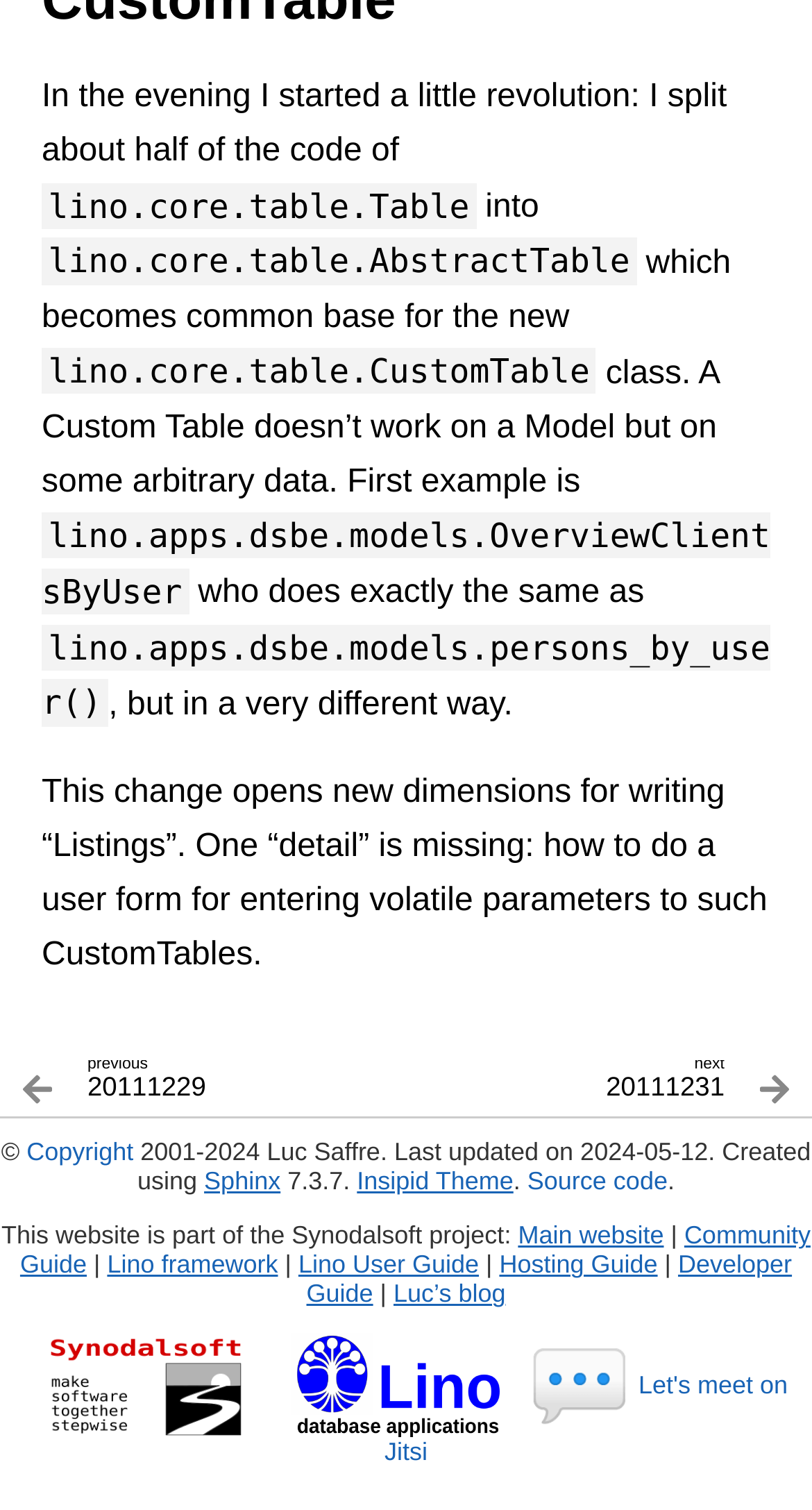What is the version of Sphinx used?
Offer a detailed and full explanation in response to the question.

I found the answer by looking at the footer section of the webpage, where it mentions 'Created using Sphinx 7.3.7'.